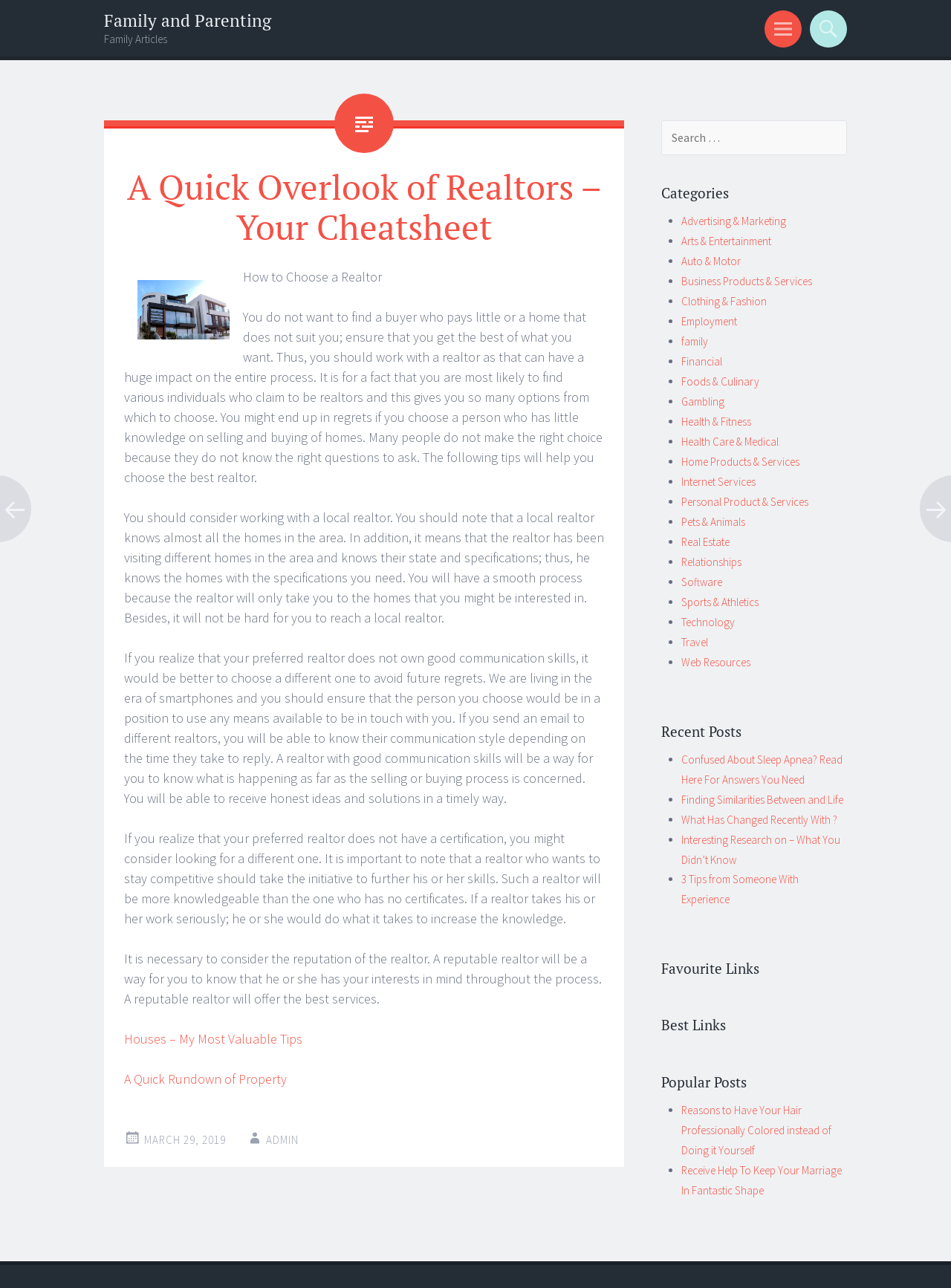Identify the bounding box coordinates for the element that needs to be clicked to fulfill this instruction: "Navigate to the 'Real Estate' category". Provide the coordinates in the format of four float numbers between 0 and 1: [left, top, right, bottom].

[0.716, 0.415, 0.767, 0.426]